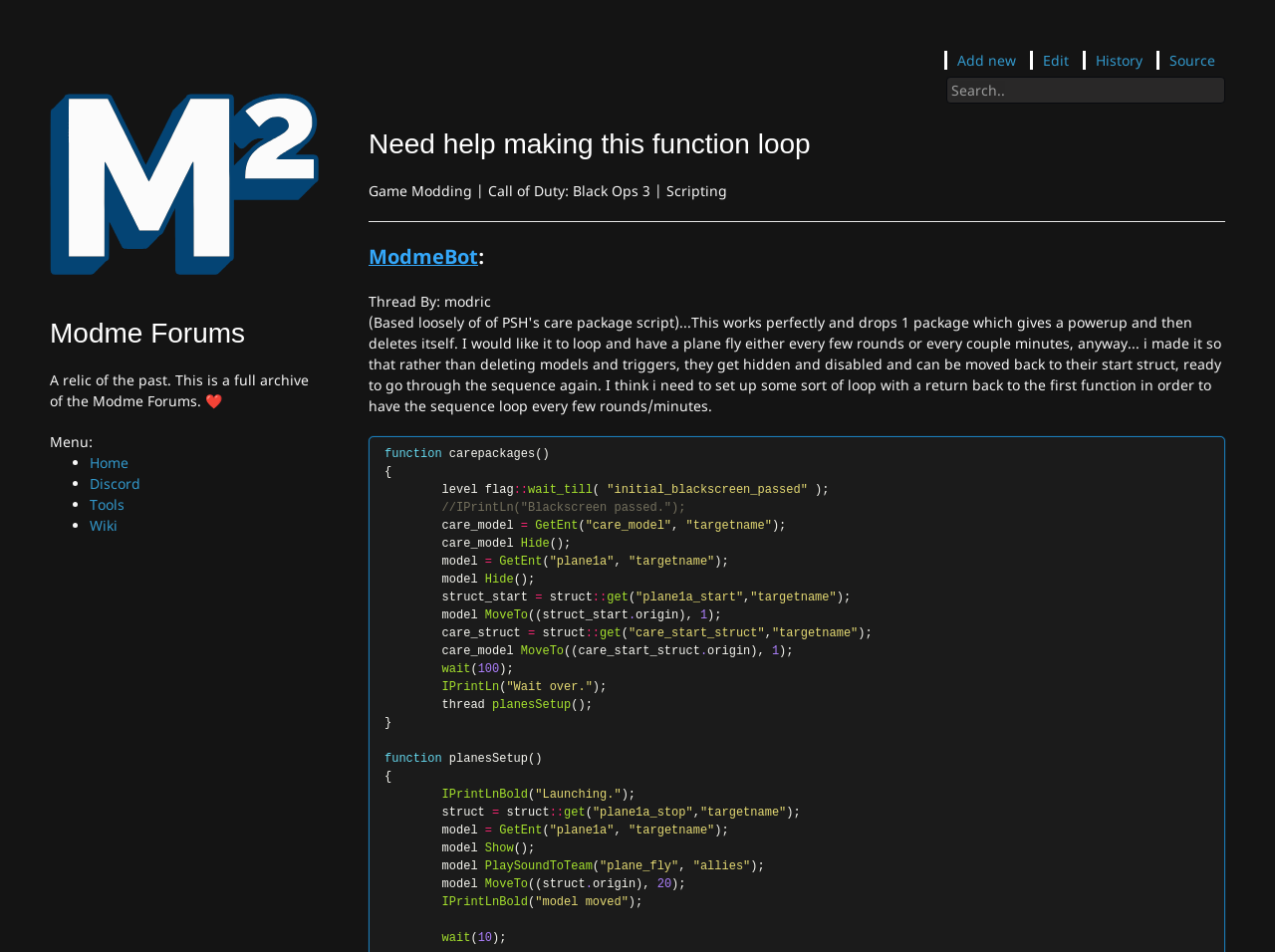What is the purpose of the textbox?
Look at the image and respond to the question as thoroughly as possible.

The textbox is located at the top right of the webpage and has a placeholder text 'Search..', indicating that it is used for searching purposes.